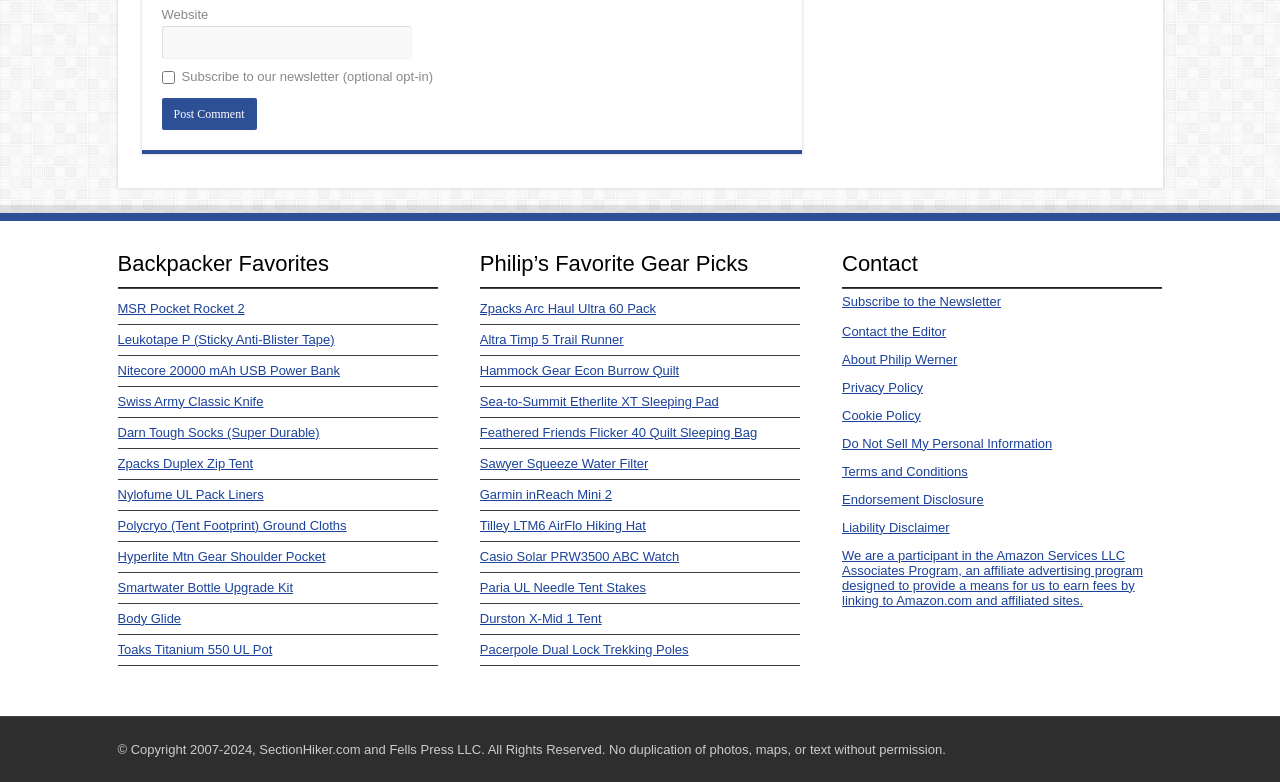Find the bounding box coordinates of the element I should click to carry out the following instruction: "Enter website".

[0.126, 0.033, 0.321, 0.075]